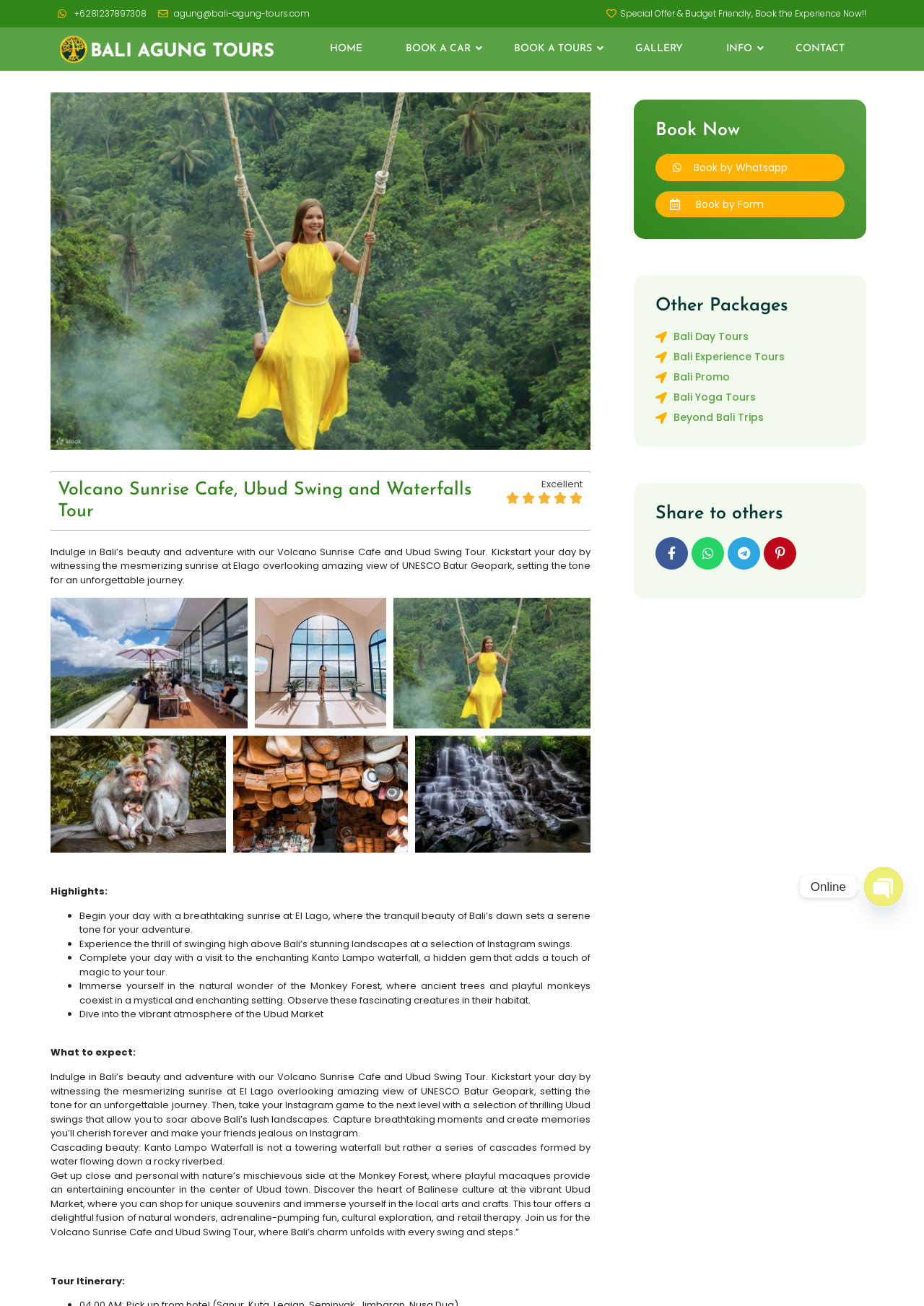Please identify the bounding box coordinates for the region that you need to click to follow this instruction: "Contact us via Whatsapp".

[0.709, 0.118, 0.914, 0.139]